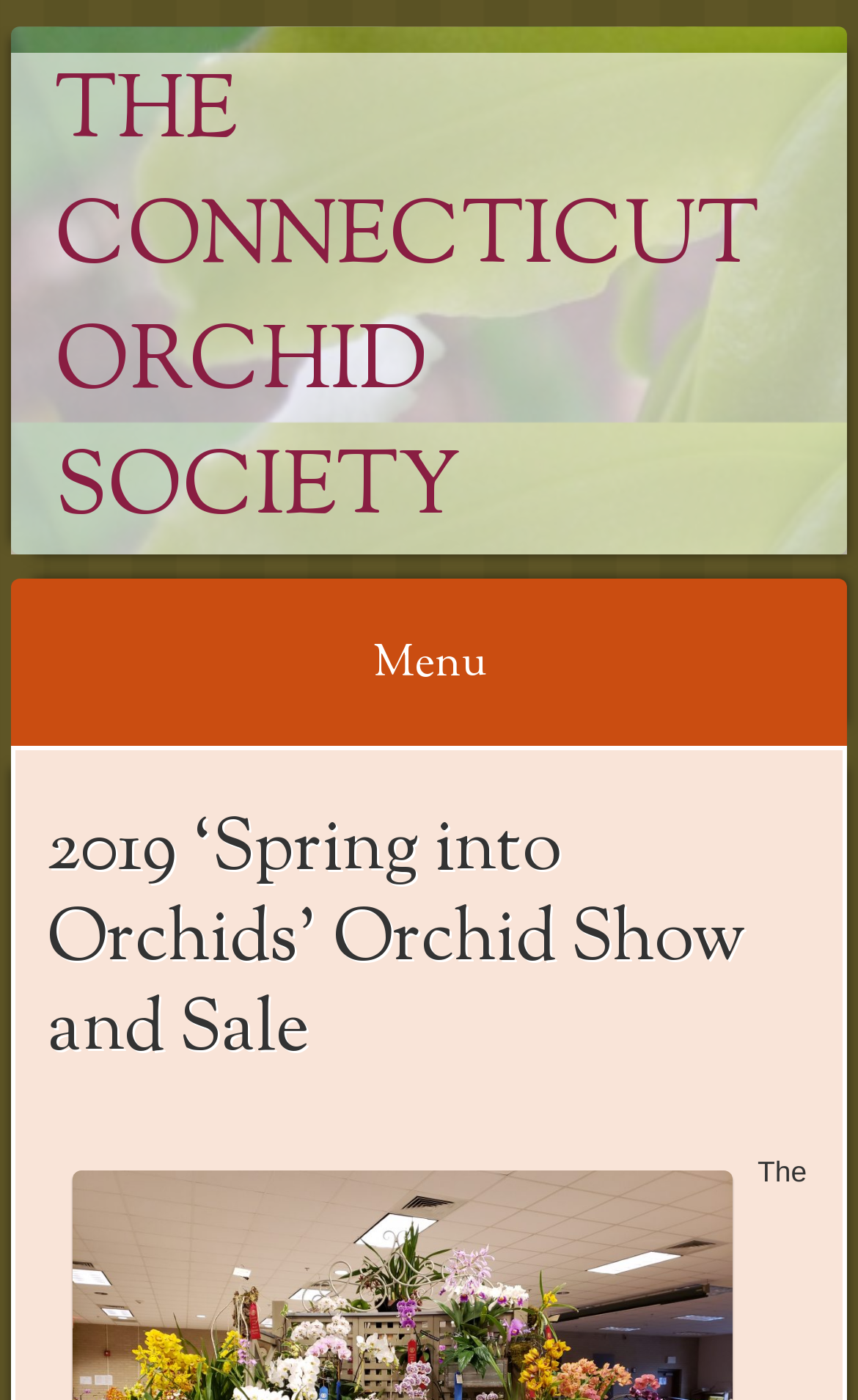Find the main header of the webpage and produce its text content.

THE CONNECTICUT ORCHID SOCIETY